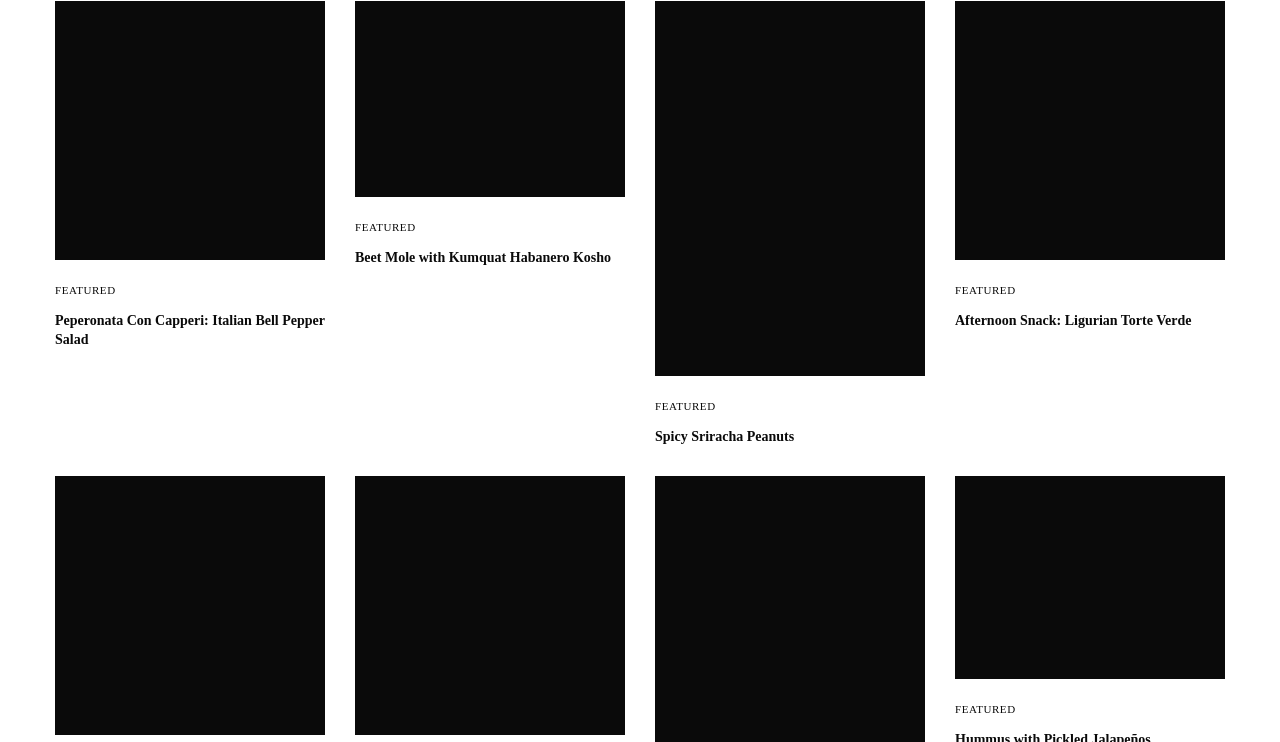Please specify the bounding box coordinates of the region to click in order to perform the following instruction: "View Peperonata Pugliese Con Capperi recipe".

[0.043, 0.001, 0.254, 0.35]